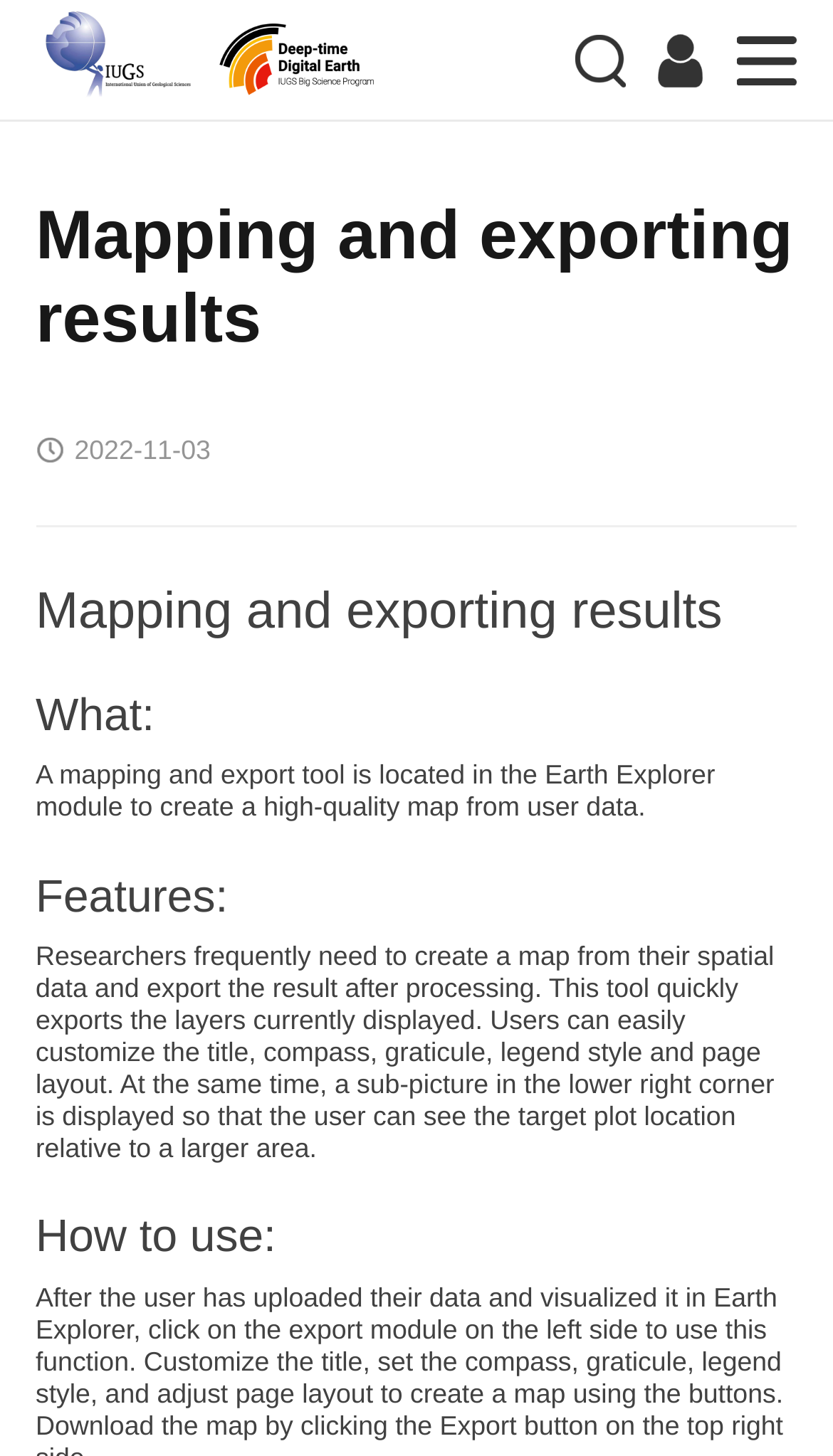Give a detailed account of the webpage, highlighting key information.

The webpage is about "Mapping and exporting results" in the DDE World. At the top, there is a heading with the same title, and below it, there are two links side by side. To the right of the heading, there is another link. 

Below the top section, there is a date "2022-11-03" displayed. Underneath, there are four sections of text. The first section starts with "What:" and describes a mapping and export tool in the Earth Explorer module. 

The second section starts with "Features:" and explains the benefits of the tool, including customizing the title, compass, and legend style, as well as exporting the layers currently displayed. 

The third section, which is the longest, provides more details about the tool's features, including displaying a sub-picture in the lower right corner to show the target plot location relative to a larger area. 

The last section starts with "How to use:" but its content is not provided in the accessibility tree. Overall, the webpage appears to be a tutorial or guide on using the mapping and export tool in the DDE World.